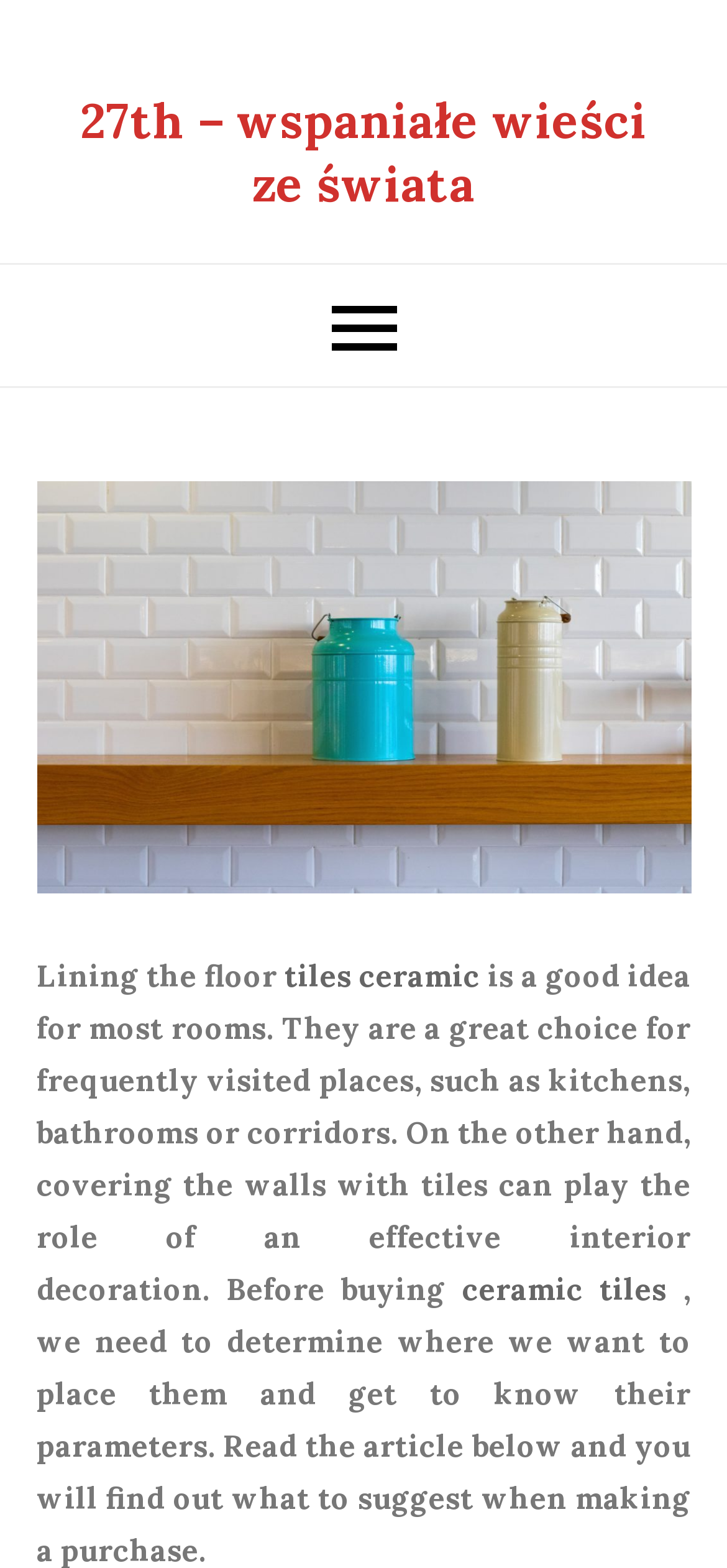Kindly respond to the following question with a single word or a brief phrase: 
What is the primary menu located at?

top